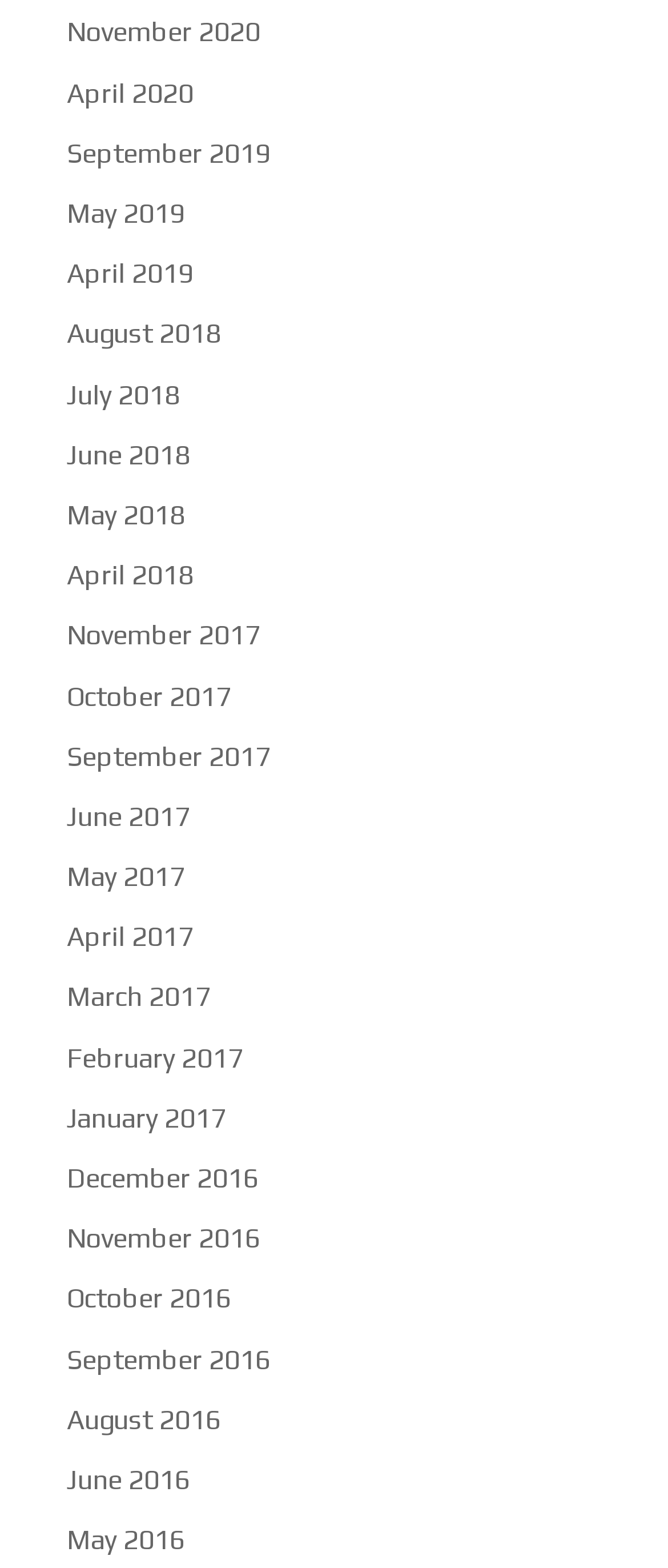Using the description "October 2016", predict the bounding box of the relevant HTML element.

[0.1, 0.818, 0.346, 0.839]